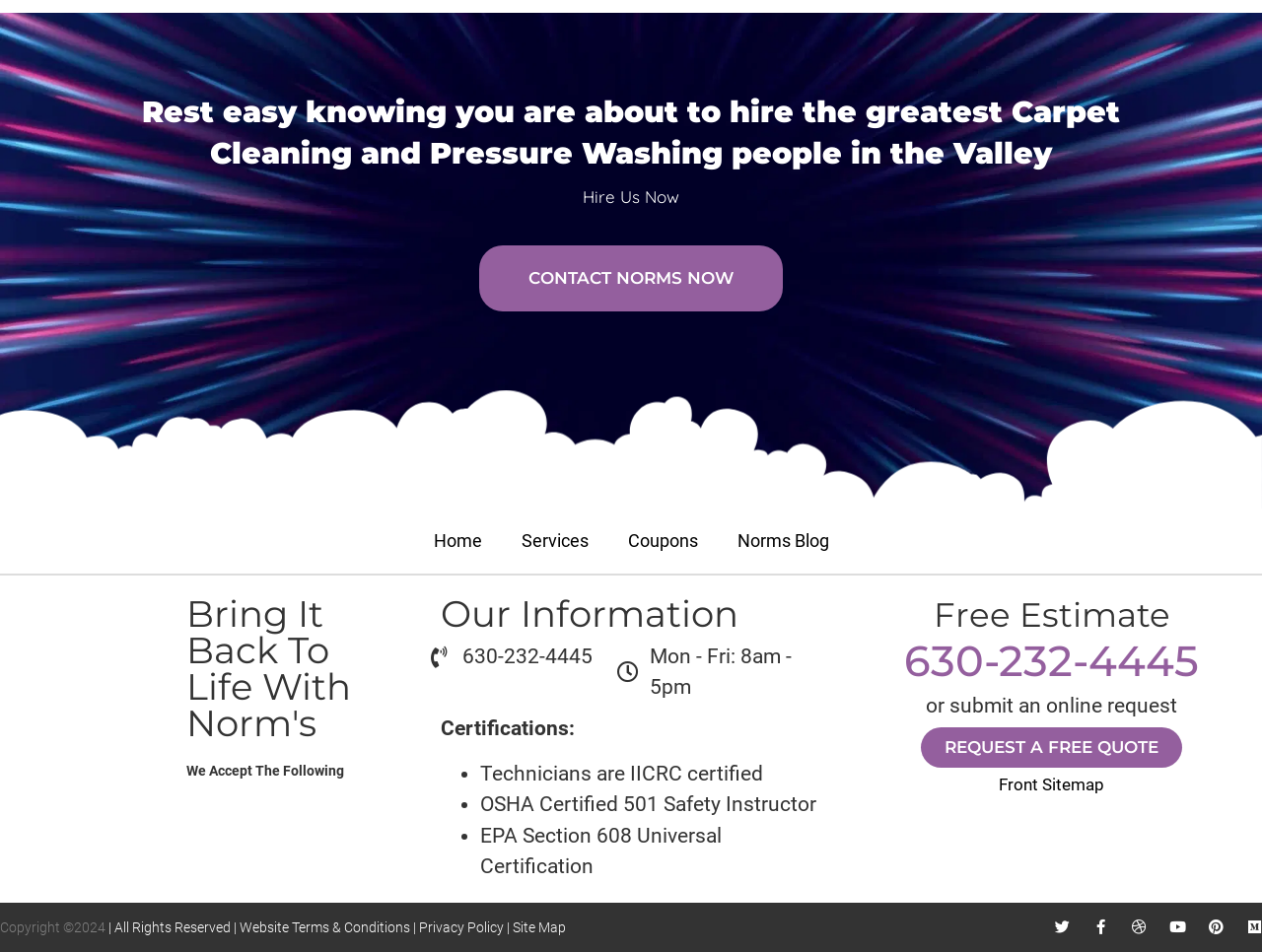What are the certifications of the technicians?
From the screenshot, supply a one-word or short-phrase answer.

IICRC certified, OSHA Certified, EPA Section 608 Universal Certification